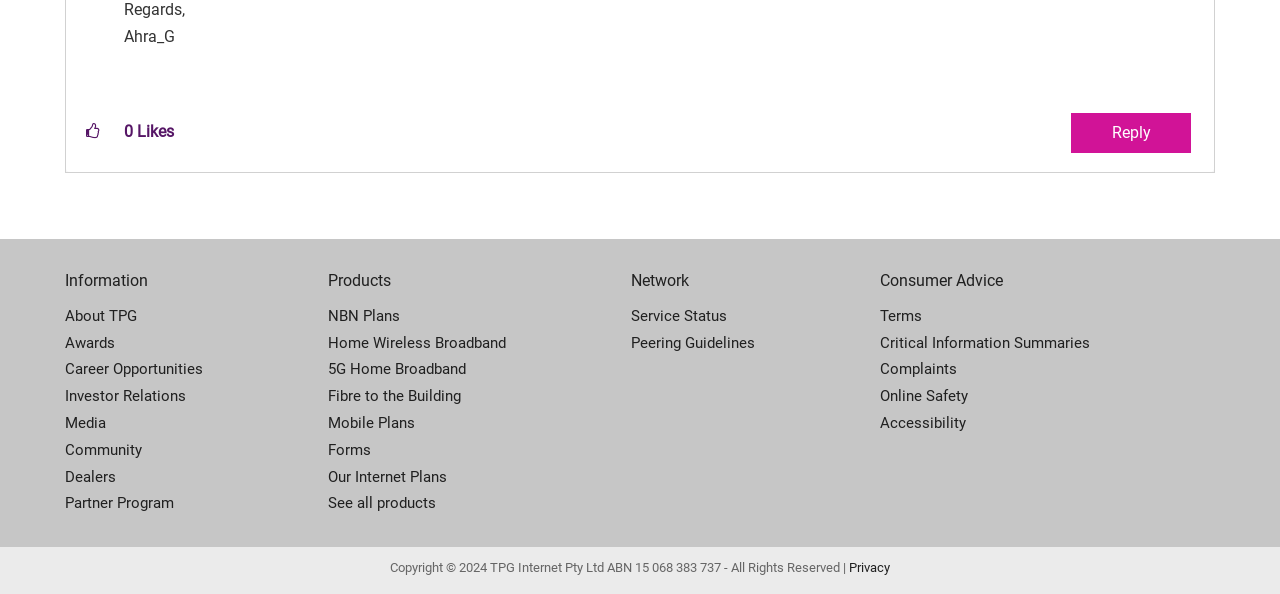Please find the bounding box coordinates for the clickable element needed to perform this instruction: "View NBN plans".

[0.256, 0.51, 0.493, 0.555]